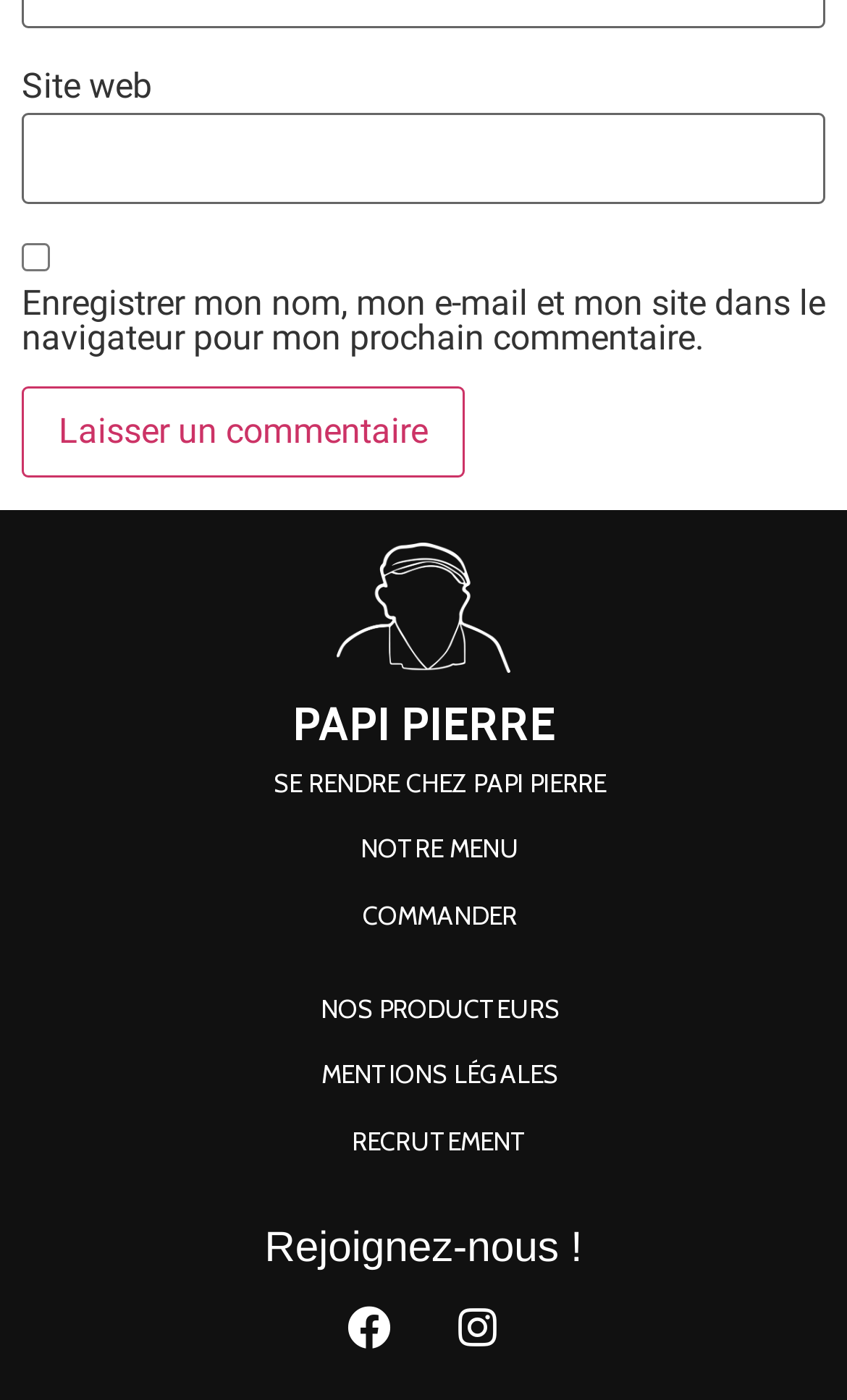Give the bounding box coordinates for this UI element: "name="submit" value="Laisser un commentaire"". The coordinates should be four float numbers between 0 and 1, arranged as [left, top, right, bottom].

[0.026, 0.276, 0.549, 0.342]